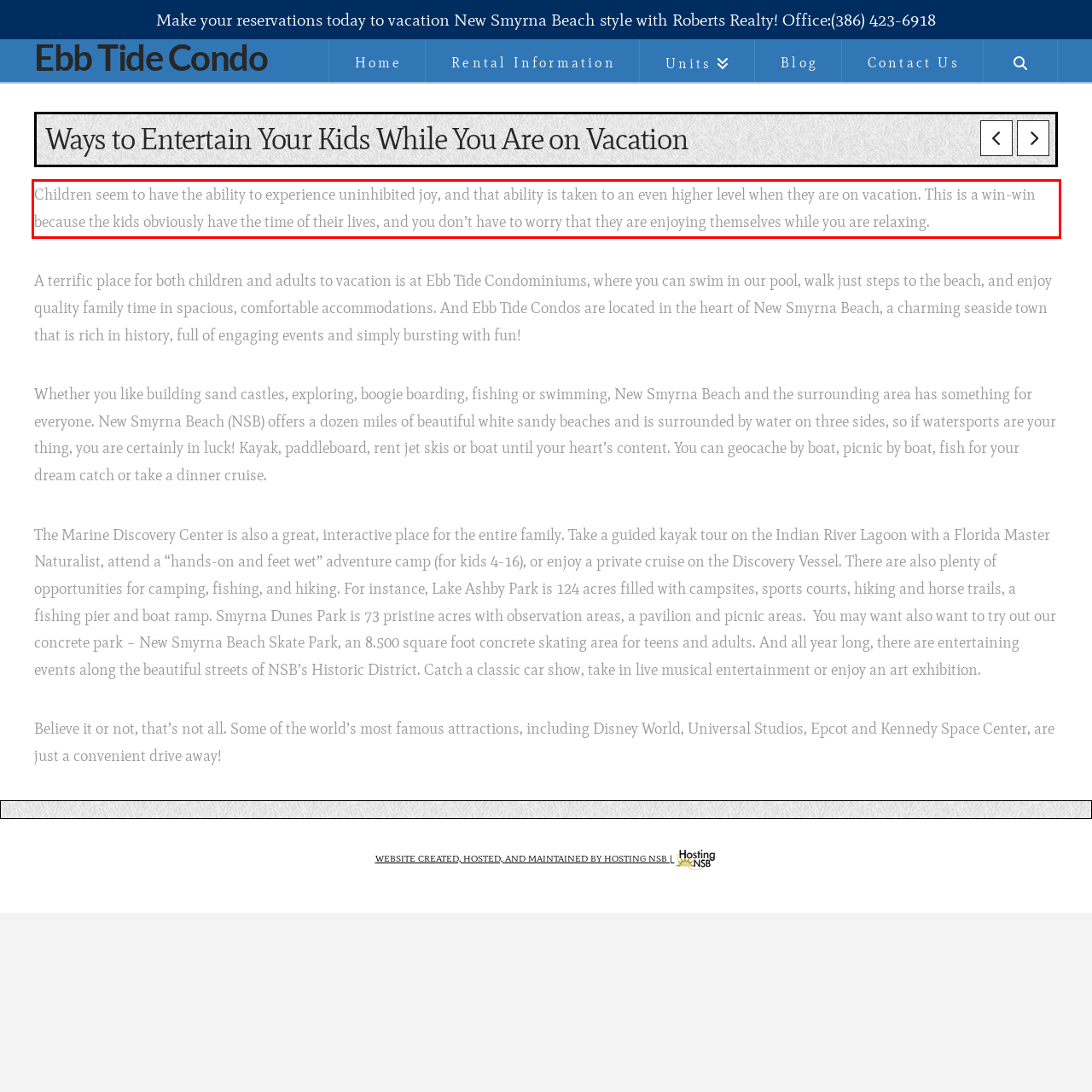Please identify and extract the text content from the UI element encased in a red bounding box on the provided webpage screenshot.

Children seem to have the ability to experience uninhibited joy, and that ability is taken to an even higher level when they are on vacation. This is a win-win because the kids obviously have the time of their lives, and you don’t have to worry that they are enjoying themselves while you are relaxing.